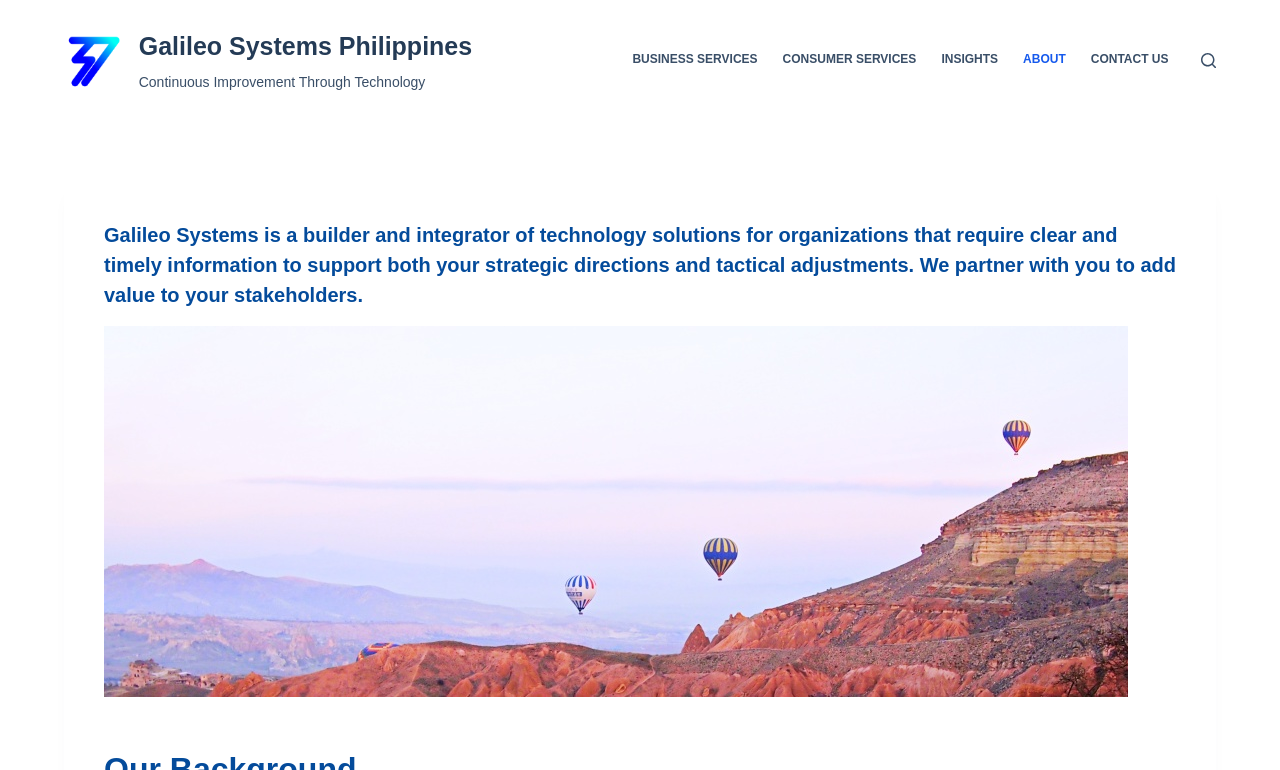Please identify the bounding box coordinates of the clickable region that I should interact with to perform the following instruction: "Share via Facebook". The coordinates should be expressed as four float numbers between 0 and 1, i.e., [left, top, right, bottom].

None